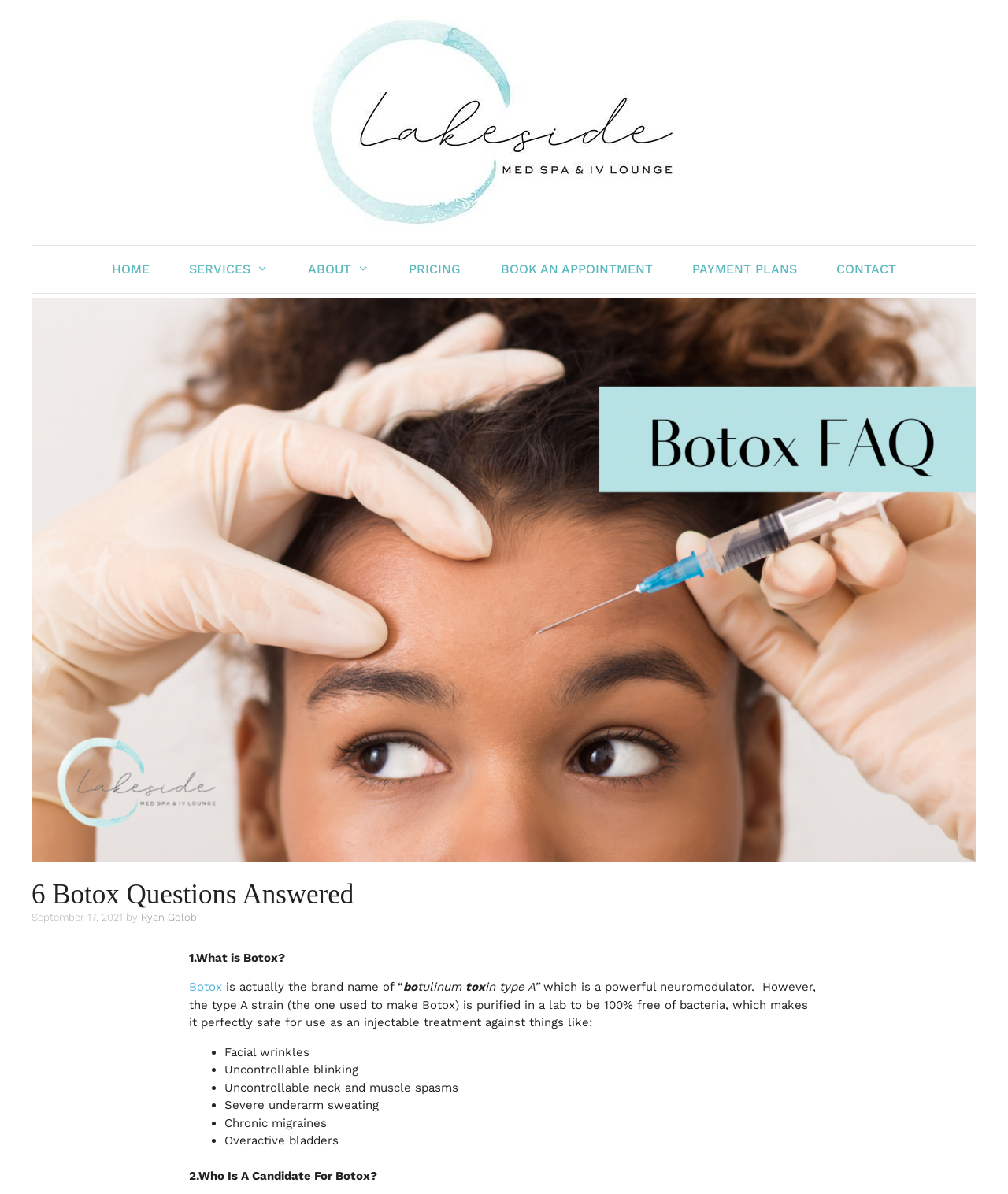Construct a thorough caption encompassing all aspects of the webpage.

The webpage is about Botox treatments at Lakeside Med Spa & IV Lounge. At the top, there is a banner with the site's logo and a link to the homepage. Below the banner, there is a navigation menu with links to various sections of the website, including Home, Services, About, Pricing, Book an Appointment, Payment Plans, and Contact.

The main content of the page is divided into sections, each answering a question about Botox. The first section is headed "6 Botox Questions Answered" and has a large image above it. The first question is "What is Botox?" and is followed by a detailed explanation of what Botox is, including its brand name and the type of strain used. The text is accompanied by a list of conditions that Botox can treat, including facial wrinkles, uncontrollable blinking, and chronic migraines.

Below the first question, there is a second section headed "2. Who Is A Candidate For Botox?" which suggests that there are more questions and answers about Botox on the page. The overall layout of the page is clean and easy to read, with clear headings and concise text.